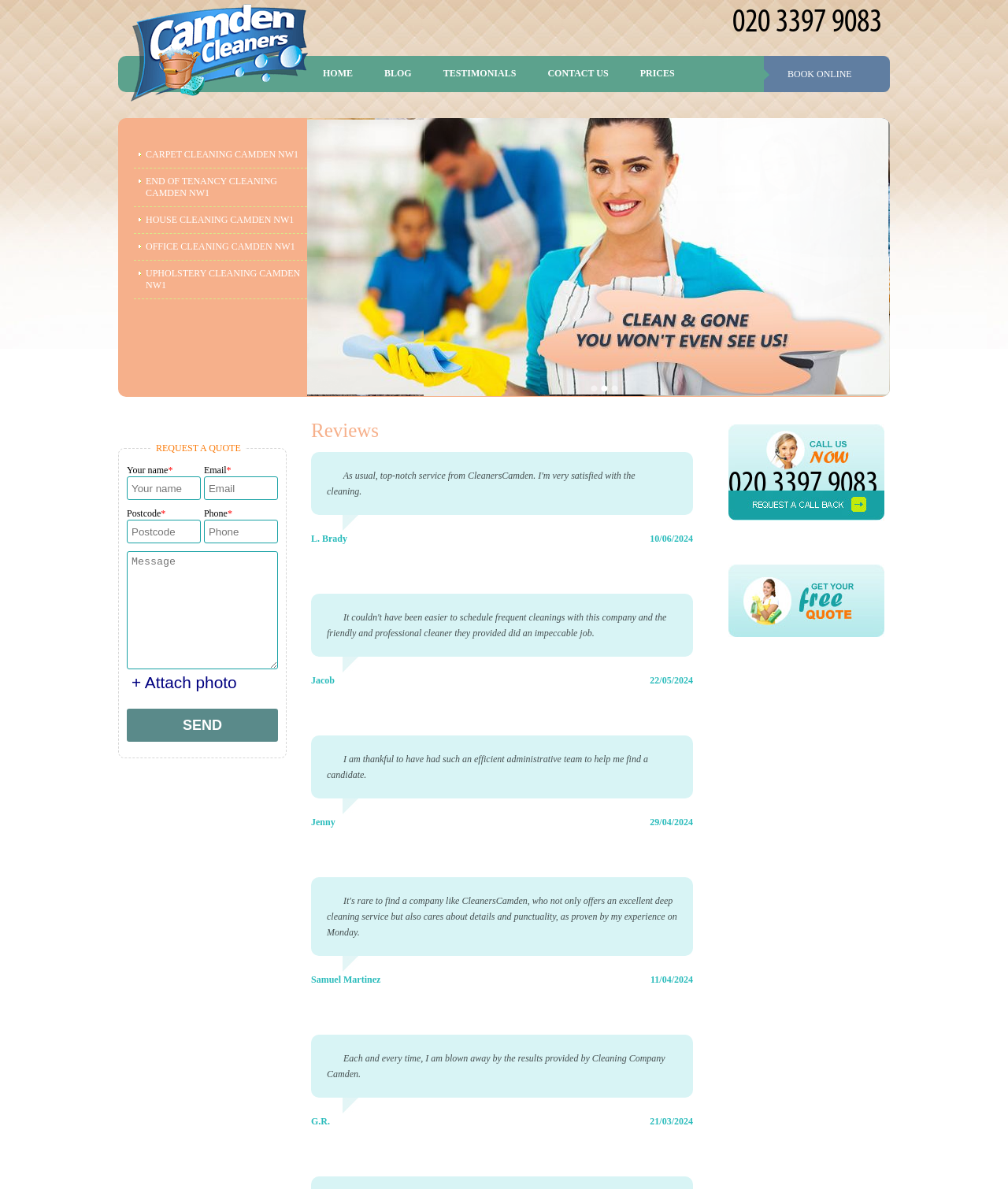Identify the bounding box coordinates for the element you need to click to achieve the following task: "Enter your name in the input field". The coordinates must be four float values ranging from 0 to 1, formatted as [left, top, right, bottom].

[0.126, 0.401, 0.199, 0.421]